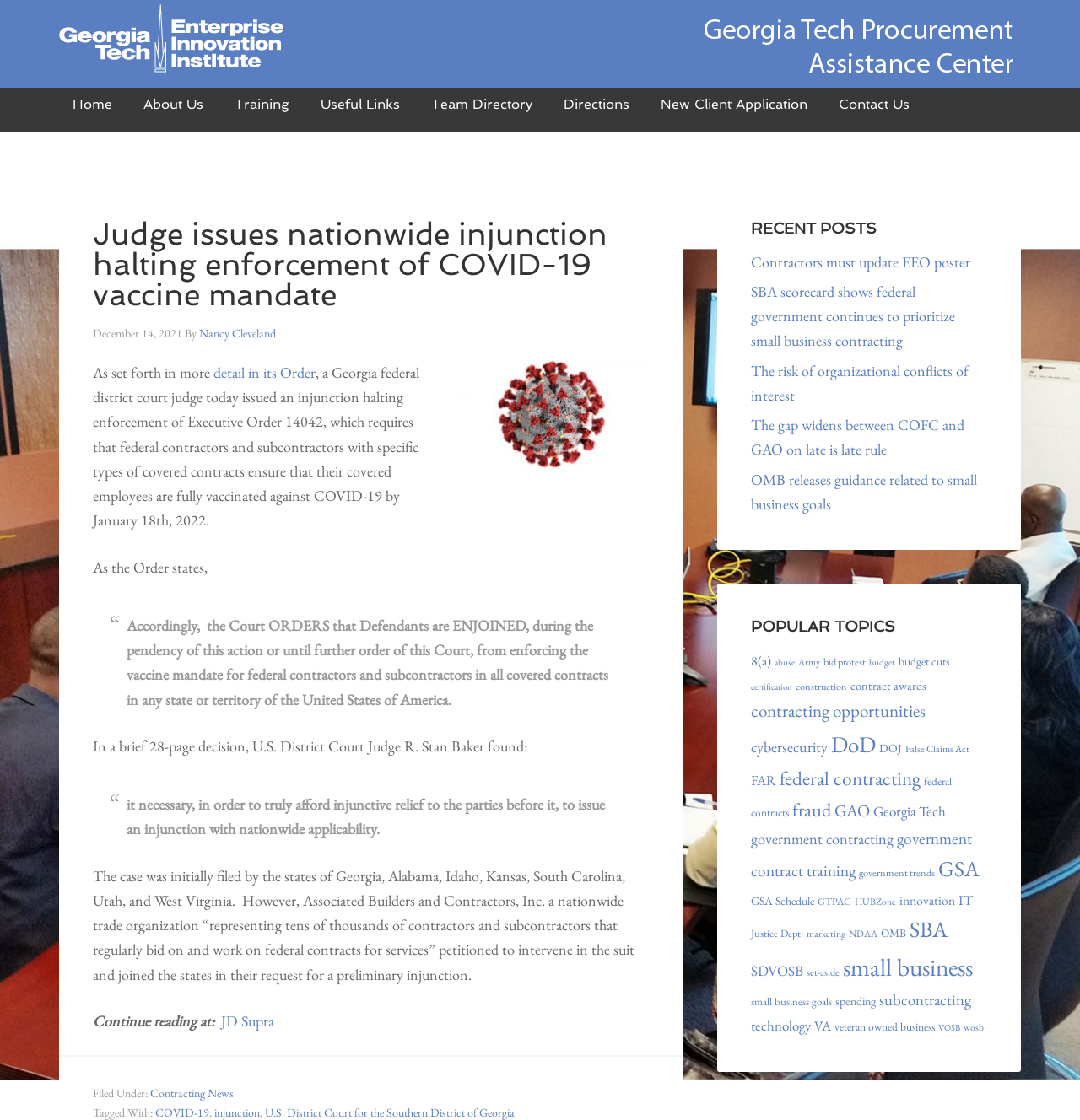Determine the bounding box coordinates for the element that should be clicked to follow this instruction: "Report an issue". The coordinates should be given as four float numbers between 0 and 1, in the format [left, top, right, bottom].

None